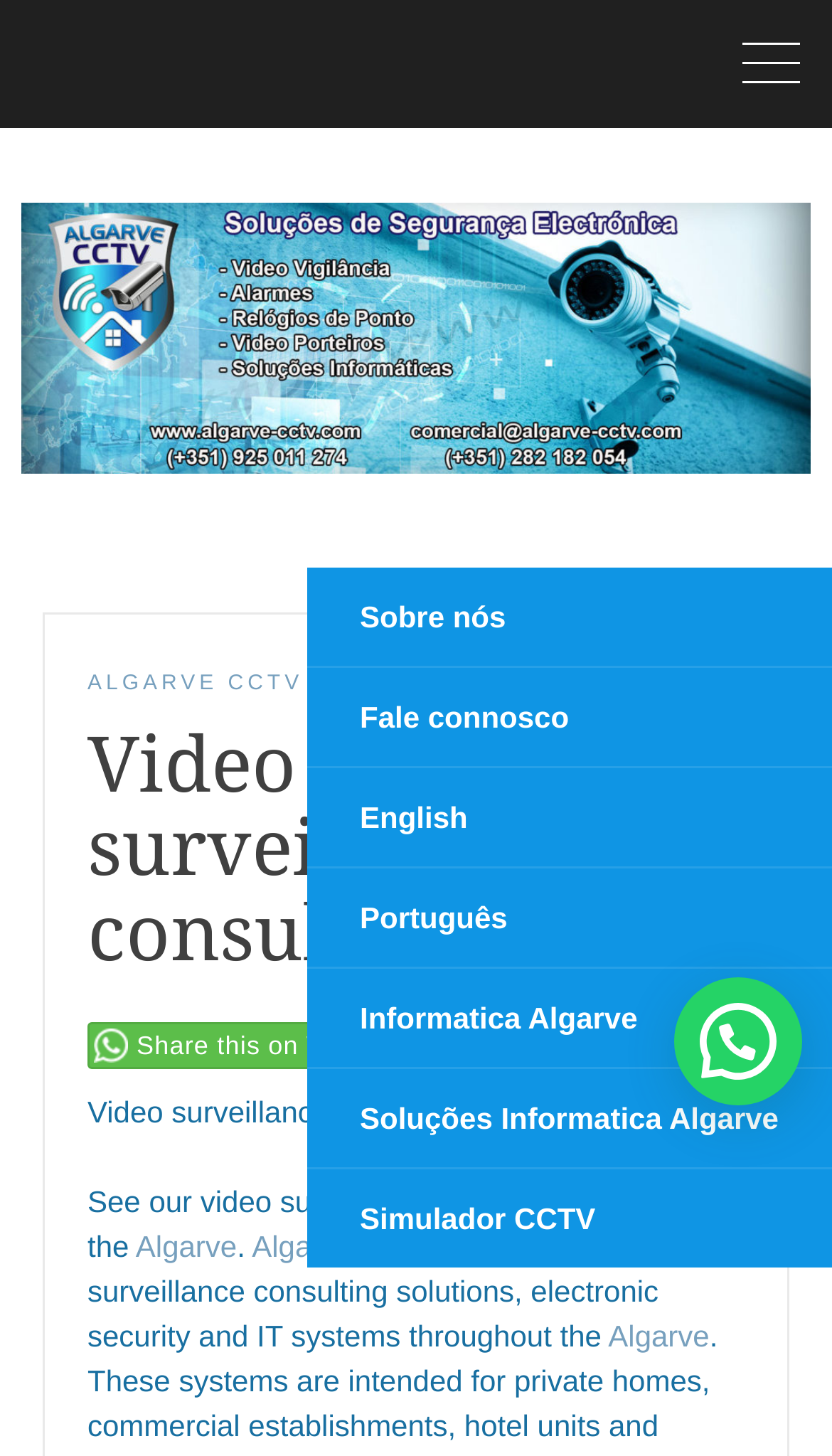Find and specify the bounding box coordinates that correspond to the clickable region for the instruction: "Switch to English".

[0.368, 0.527, 1.0, 0.596]